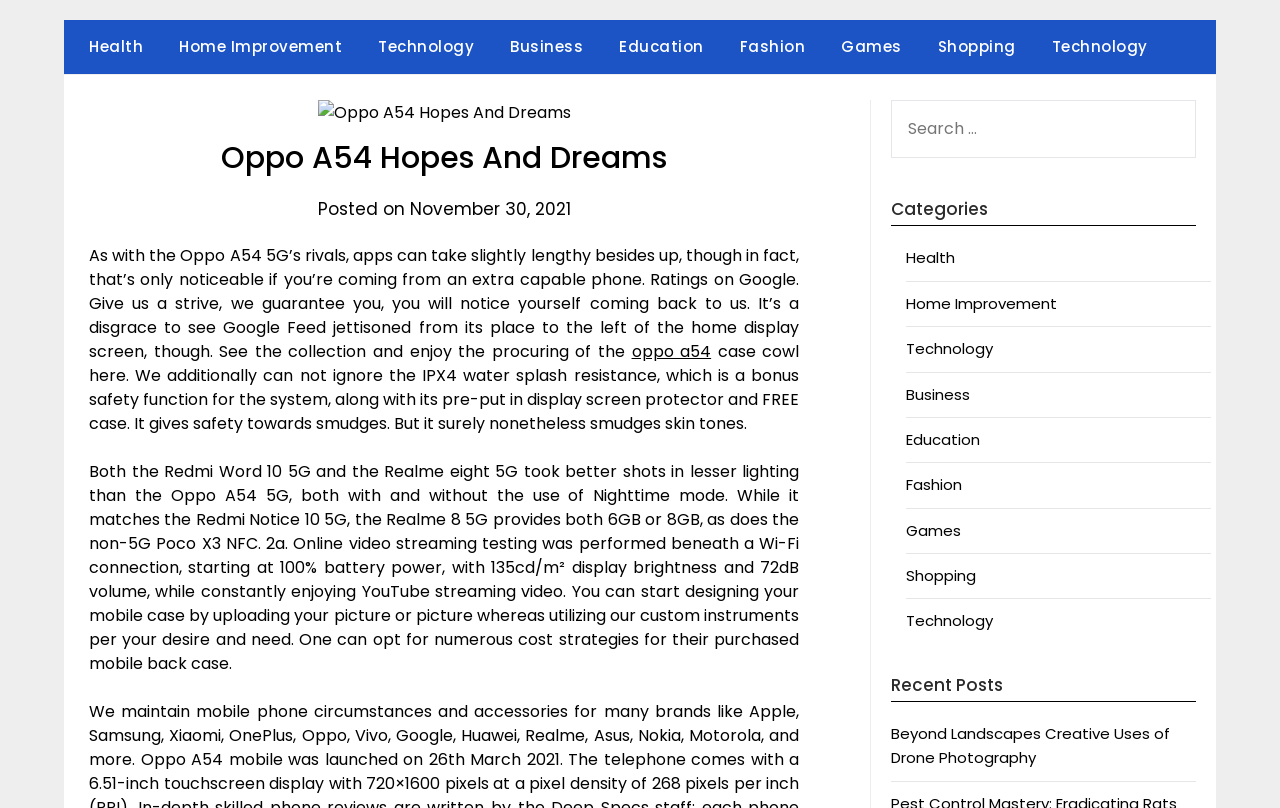How many links are there in the top navigation menu?
Please provide a single word or phrase as the answer based on the screenshot.

8